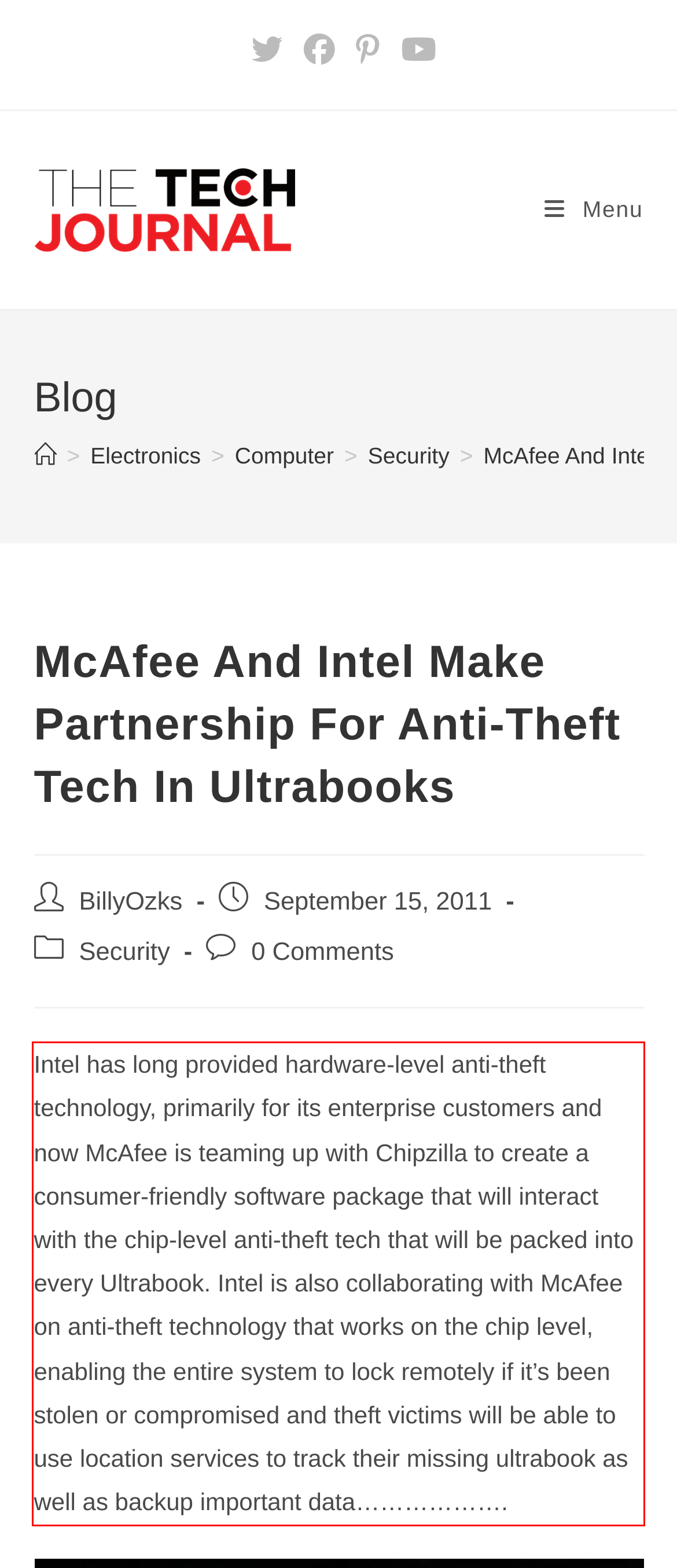Given the screenshot of a webpage, identify the red rectangle bounding box and recognize the text content inside it, generating the extracted text.

Intel has long provided hardware-level anti-theft technology, primarily for its enterprise customers and now McAfee is teaming up with Chipzilla to create a consumer-friendly software package that will interact with the chip-level anti-theft tech that will be packed into every Ultrabook. Intel is also collaborating with McAfee on anti-theft technology that works on the chip level, enabling the entire system to lock remotely if it’s been stolen or compromised and theft victims will be able to use location services to track their missing ultrabook as well as backup important data……………….